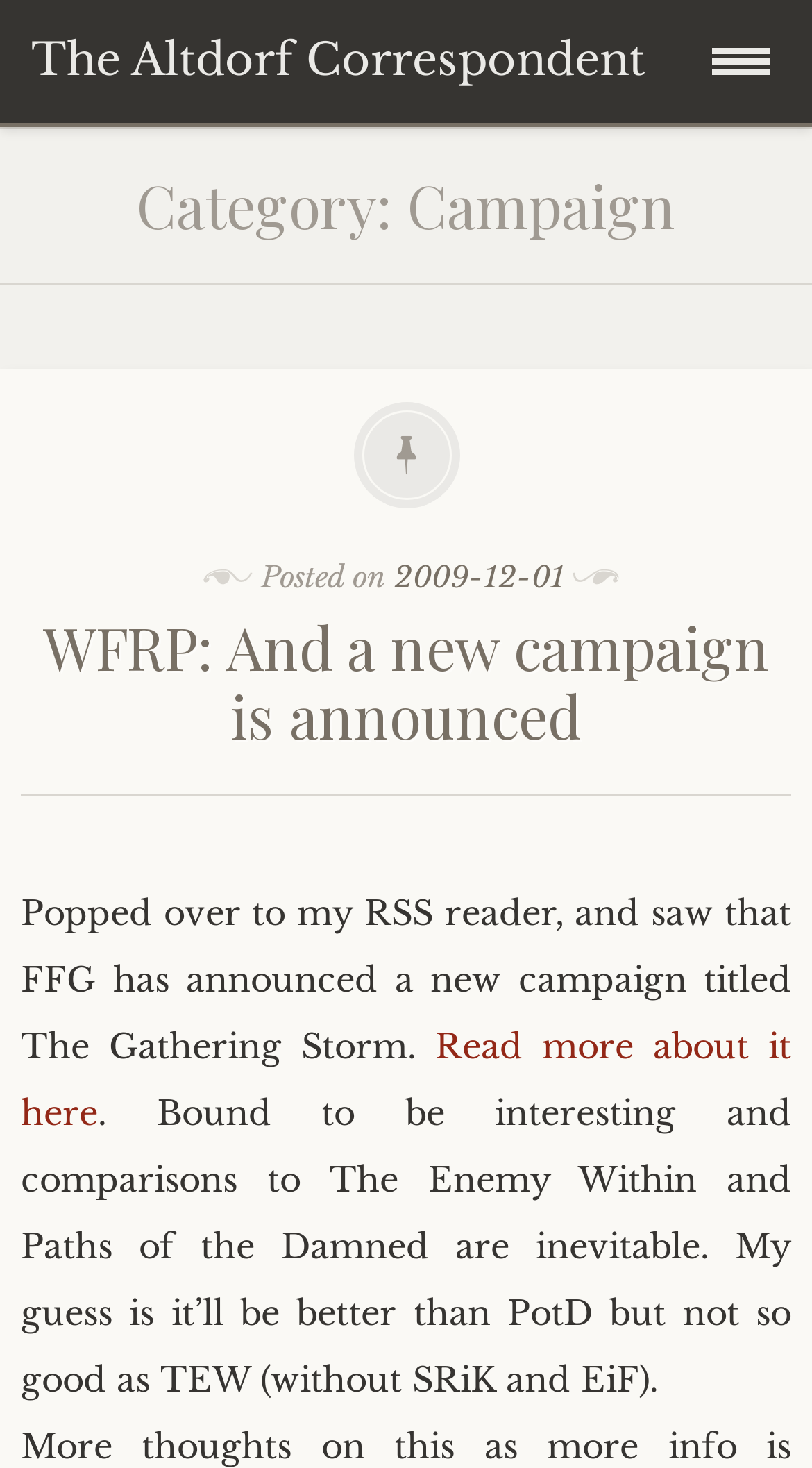Provide your answer in a single word or phrase: 
What is the category of the current webpage?

Campaign